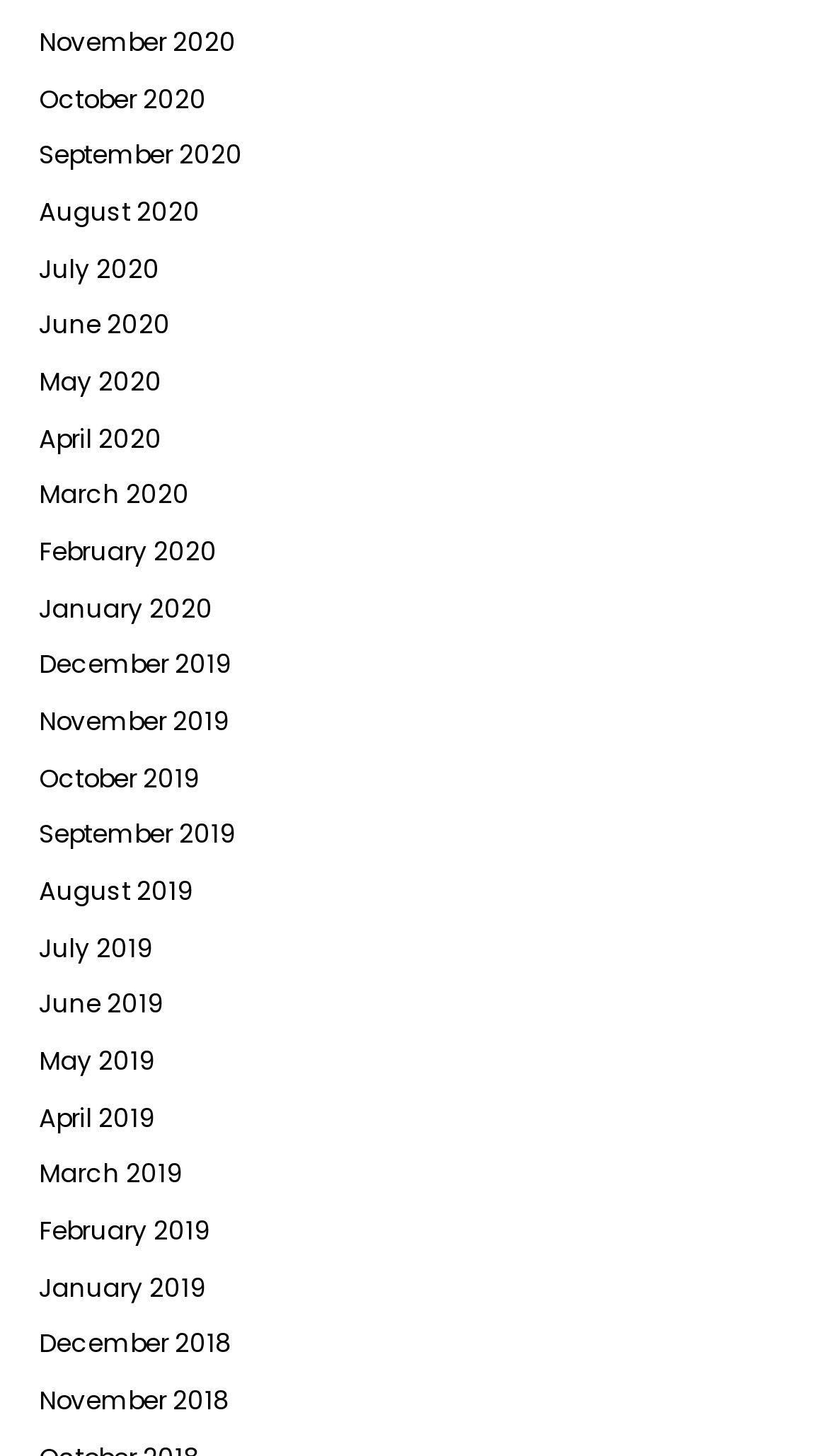Identify the bounding box coordinates for the element you need to click to achieve the following task: "view November 2020". Provide the bounding box coordinates as four float numbers between 0 and 1, in the form [left, top, right, bottom].

[0.047, 0.017, 0.285, 0.041]